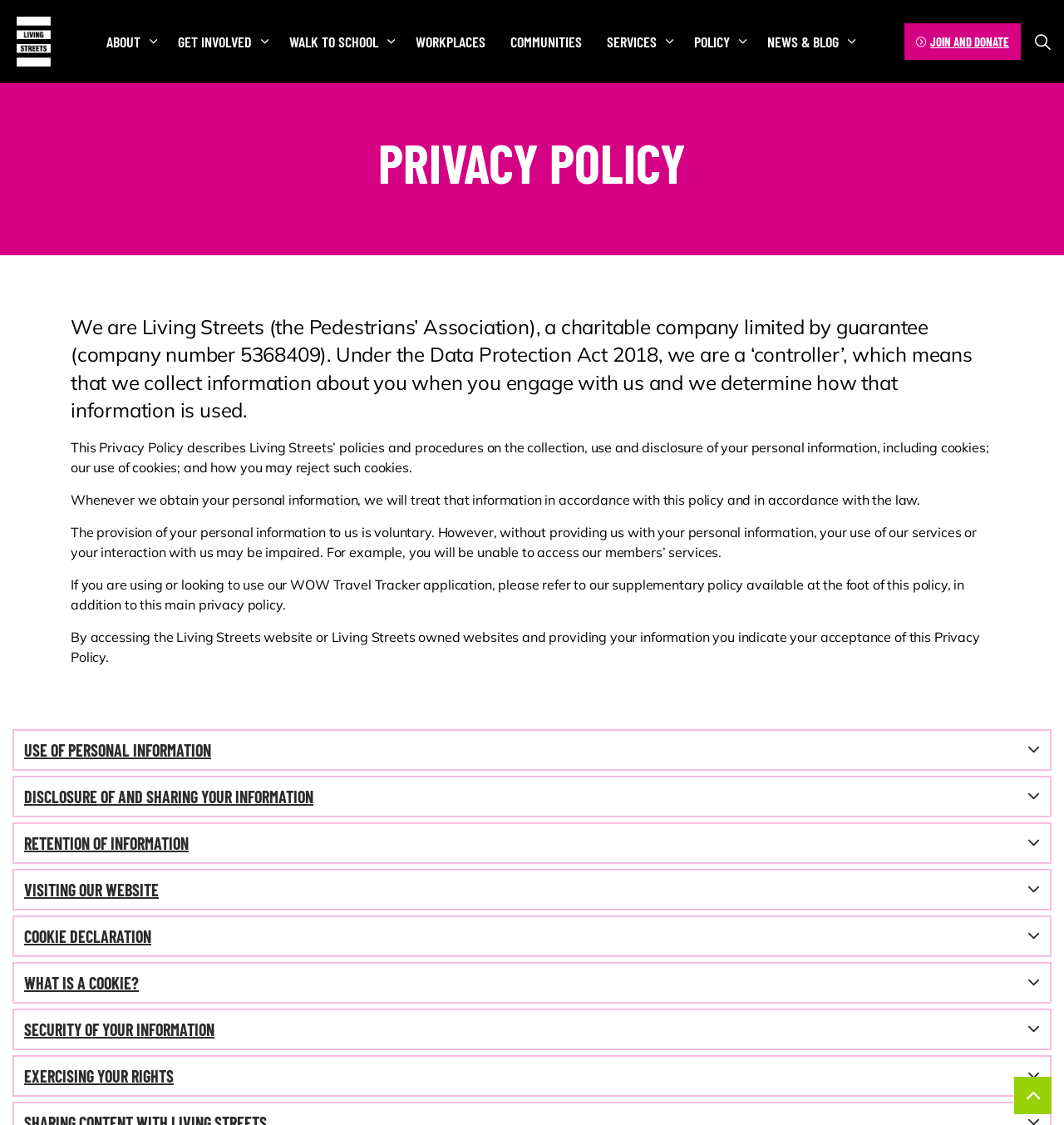Extract the bounding box coordinates for the described element: "About". The coordinates should be represented as four float numbers between 0 and 1: [left, top, right, bottom].

[0.088, 0.0, 0.155, 0.074]